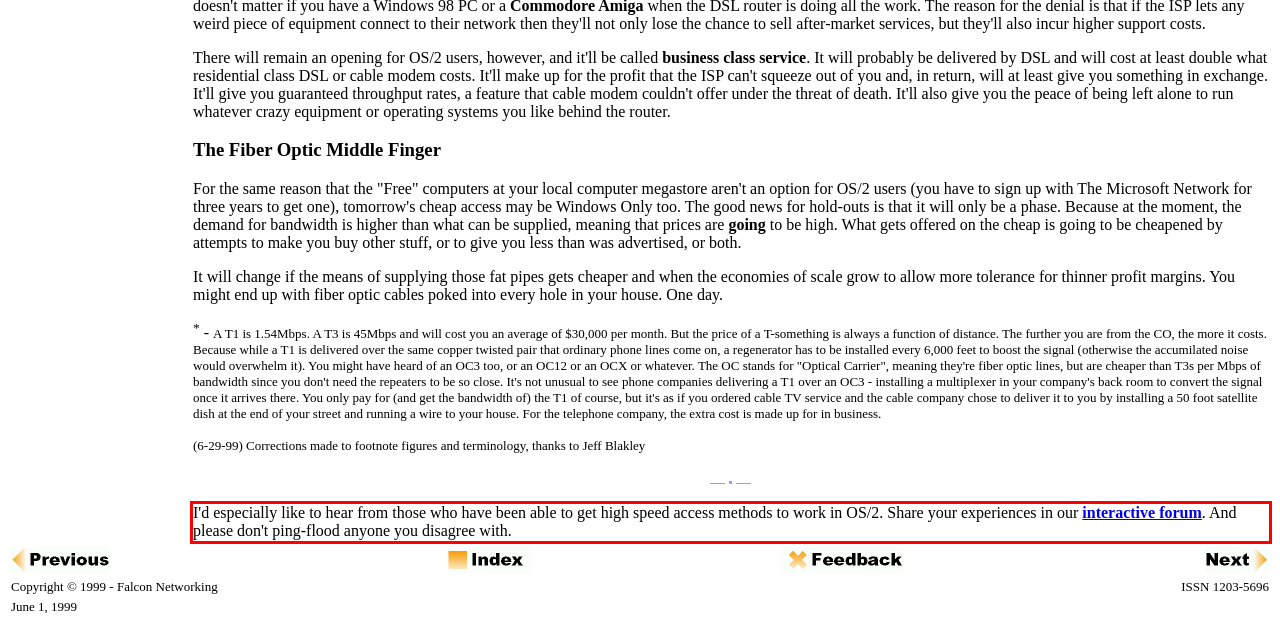Please look at the webpage screenshot and extract the text enclosed by the red bounding box.

I'd especially like to hear from those who have been able to get high speed access methods to work in OS/2. Share your experiences in our interactive forum. And please don't ping-flood anyone you disagree with.